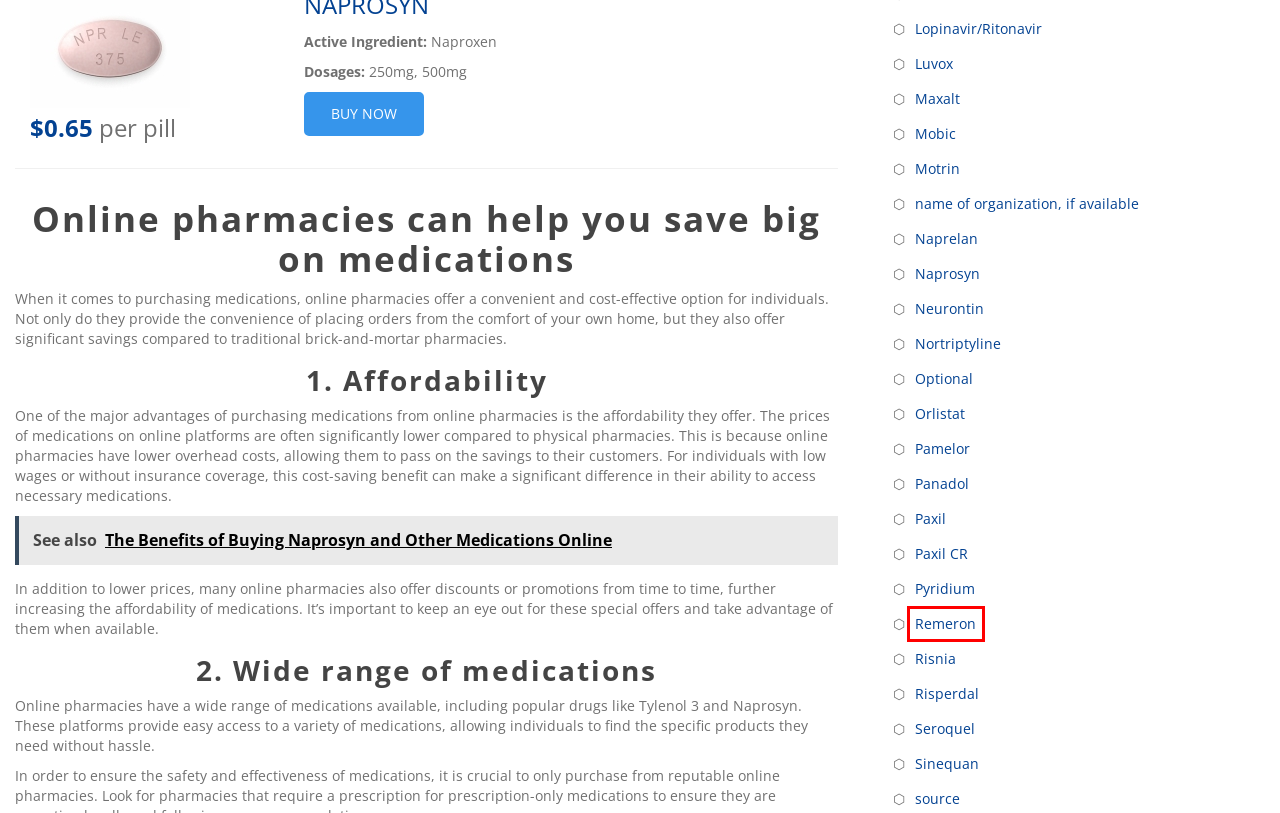Given a screenshot of a webpage with a red bounding box around a UI element, please identify the most appropriate webpage description that matches the new webpage after you click on the element. Here are the candidates:
A. Risnia | Everything You Need To Know About Health and Wellness
B. Paxil | Everything You Need To Know About Health and Wellness
C. Mobic | Everything You Need To Know About Health and Wellness
D. Nortriptyline | Everything You Need To Know About Health and Wellness
E. Optional | Everything You Need To Know About Health and Wellness
F. Remeron | Everything You Need To Know About Health and Wellness
G. Luvox | Everything You Need To Know About Health and Wellness
H. Neurontin | Everything You Need To Know About Health and Wellness

F